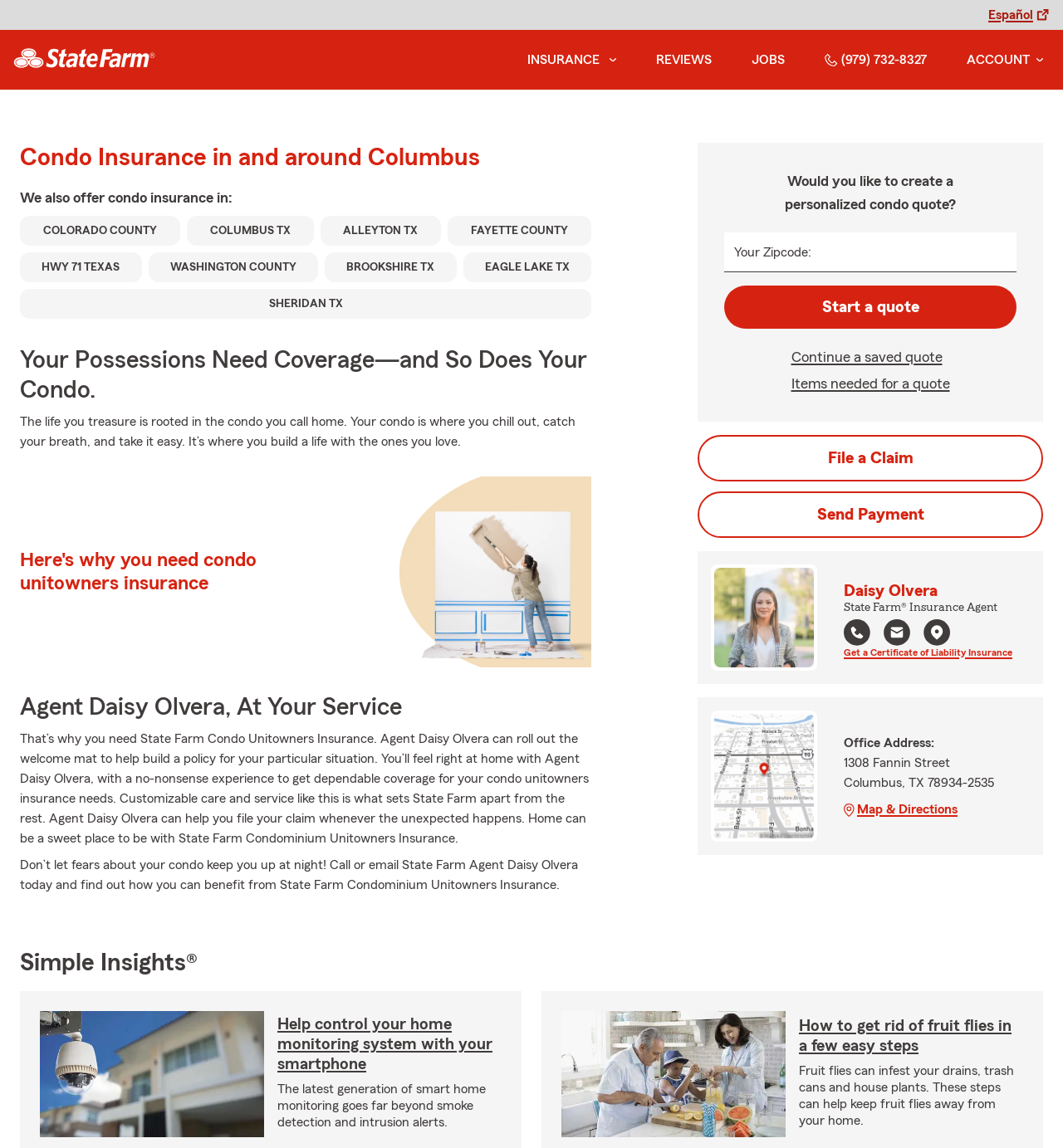Kindly provide the bounding box coordinates of the section you need to click on to fulfill the given instruction: "Enter your zipcode".

[0.681, 0.202, 0.956, 0.237]